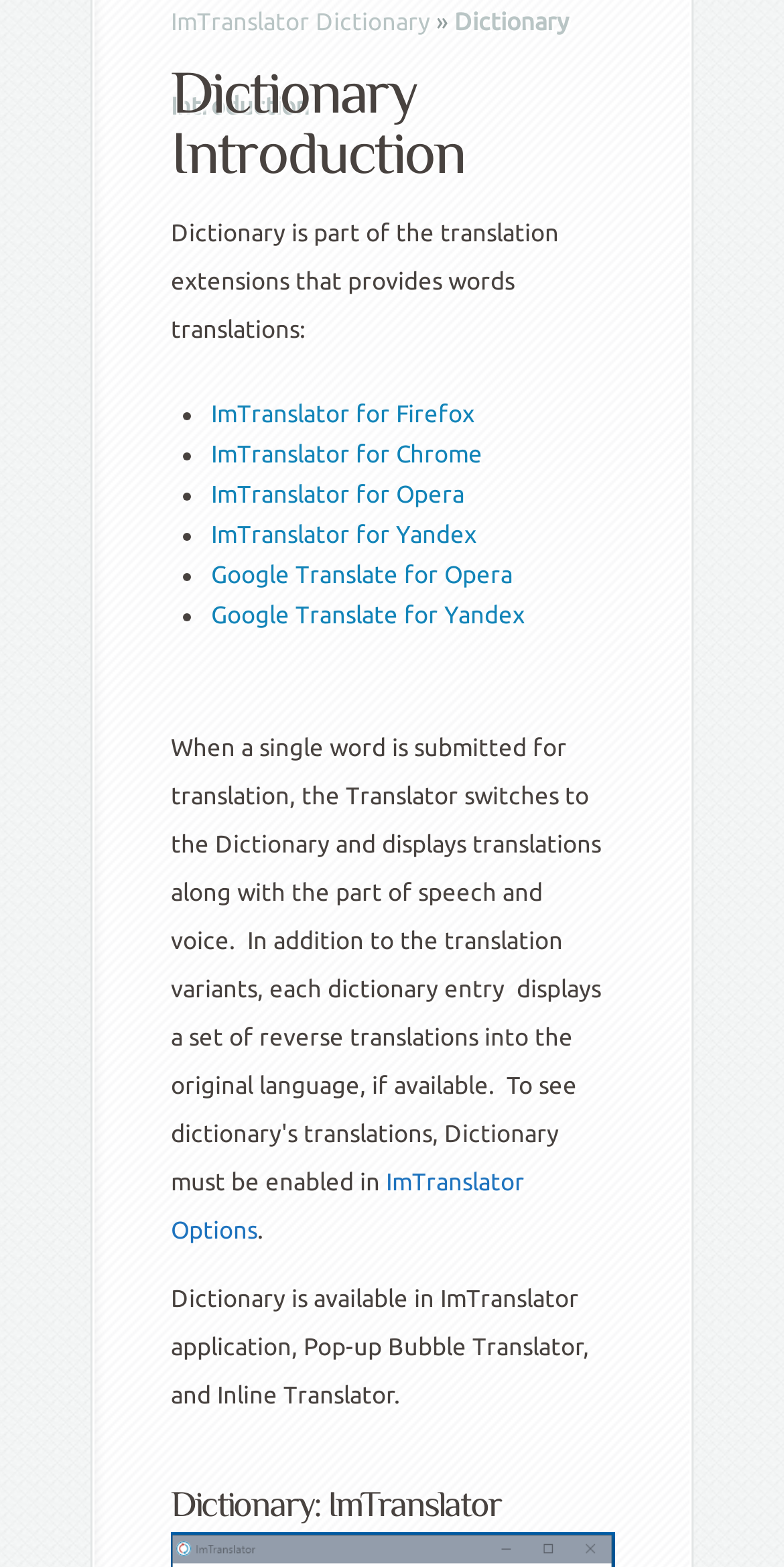Please determine the bounding box coordinates for the element with the description: "ImTranslator Options".

[0.218, 0.745, 0.669, 0.792]